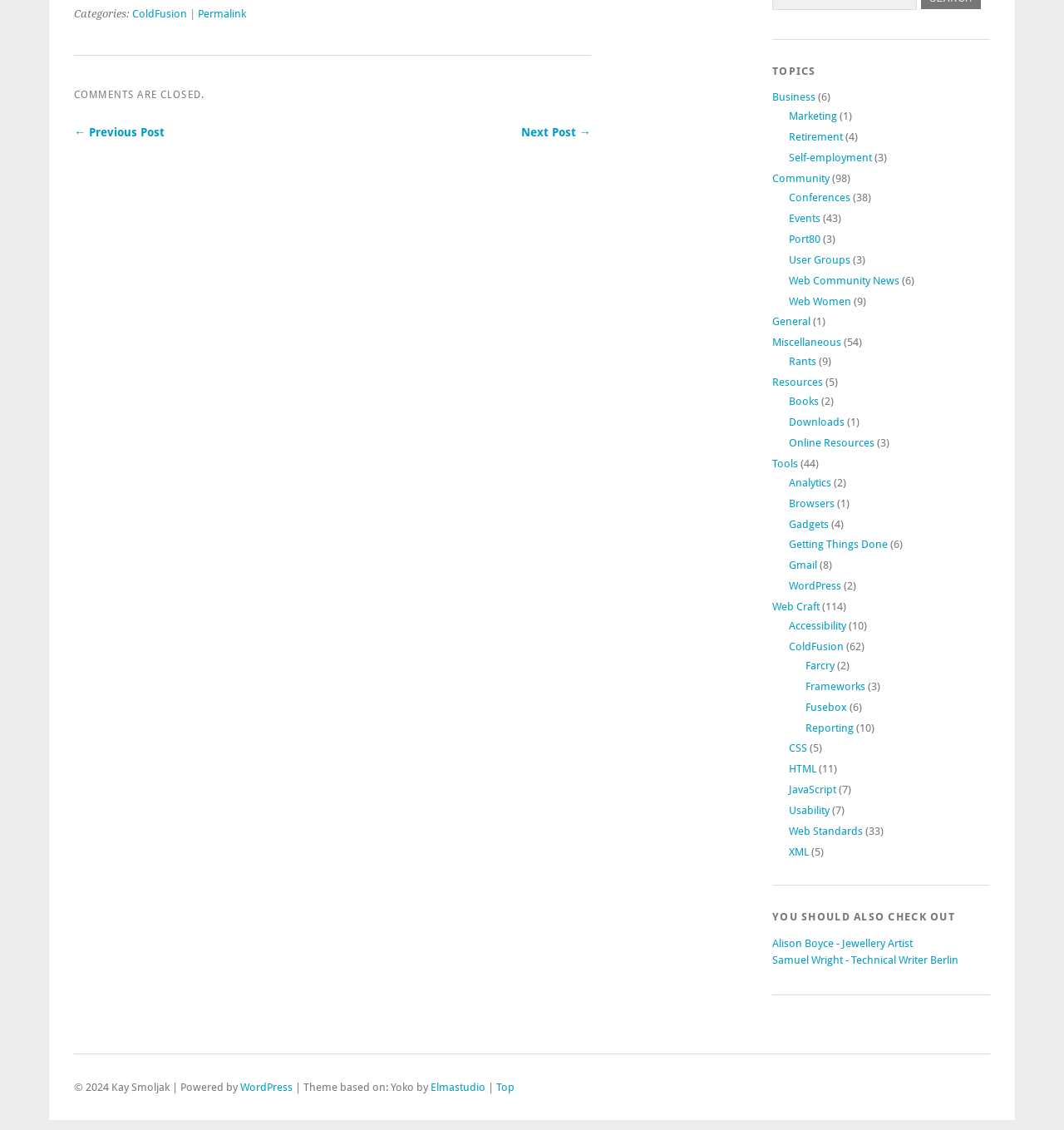Determine the bounding box for the UI element that matches this description: "Farcry".

[0.757, 0.583, 0.784, 0.594]